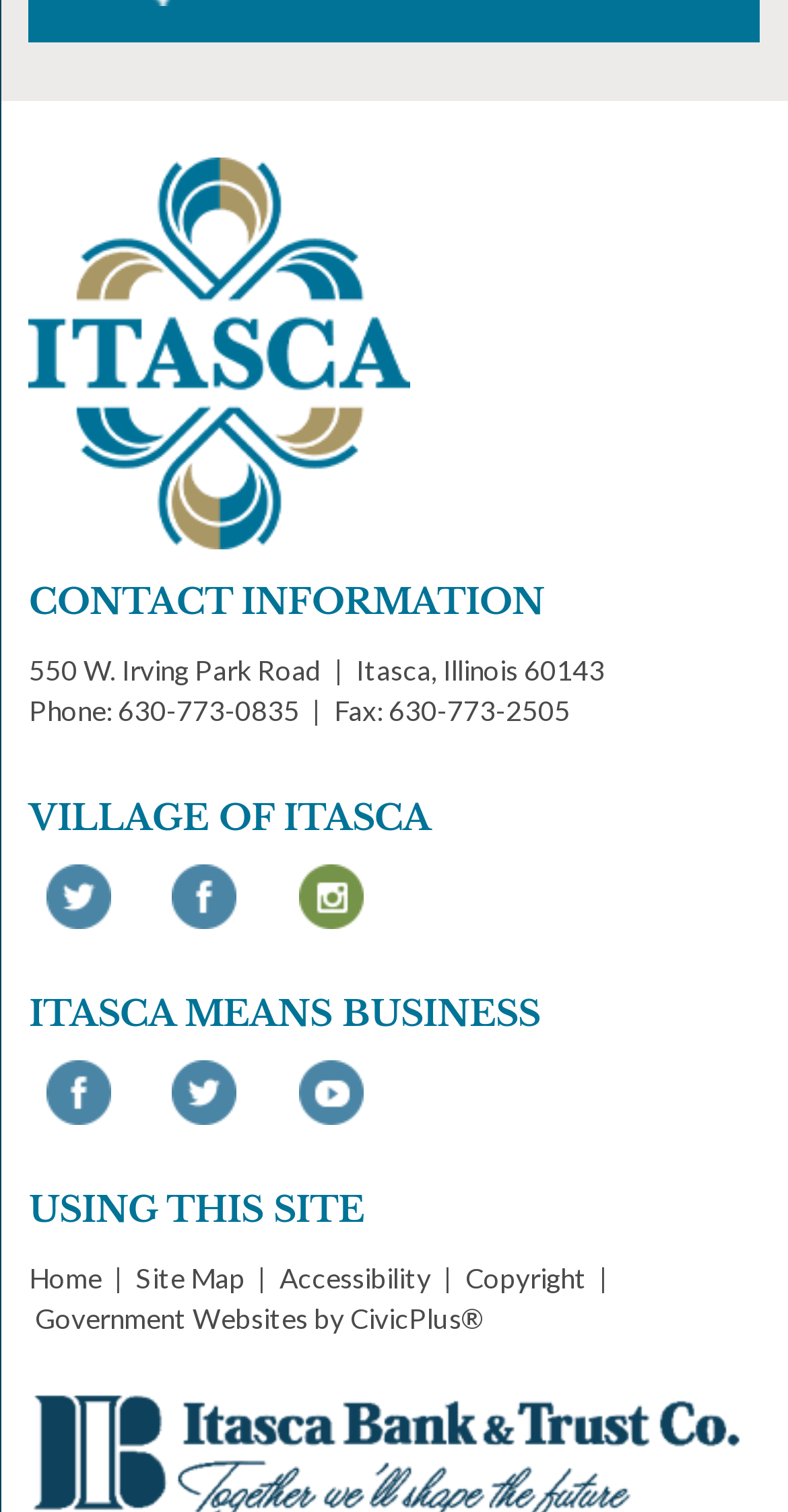Highlight the bounding box coordinates of the region I should click on to meet the following instruction: "Go to Itasca home page".

[0.037, 0.223, 0.522, 0.245]